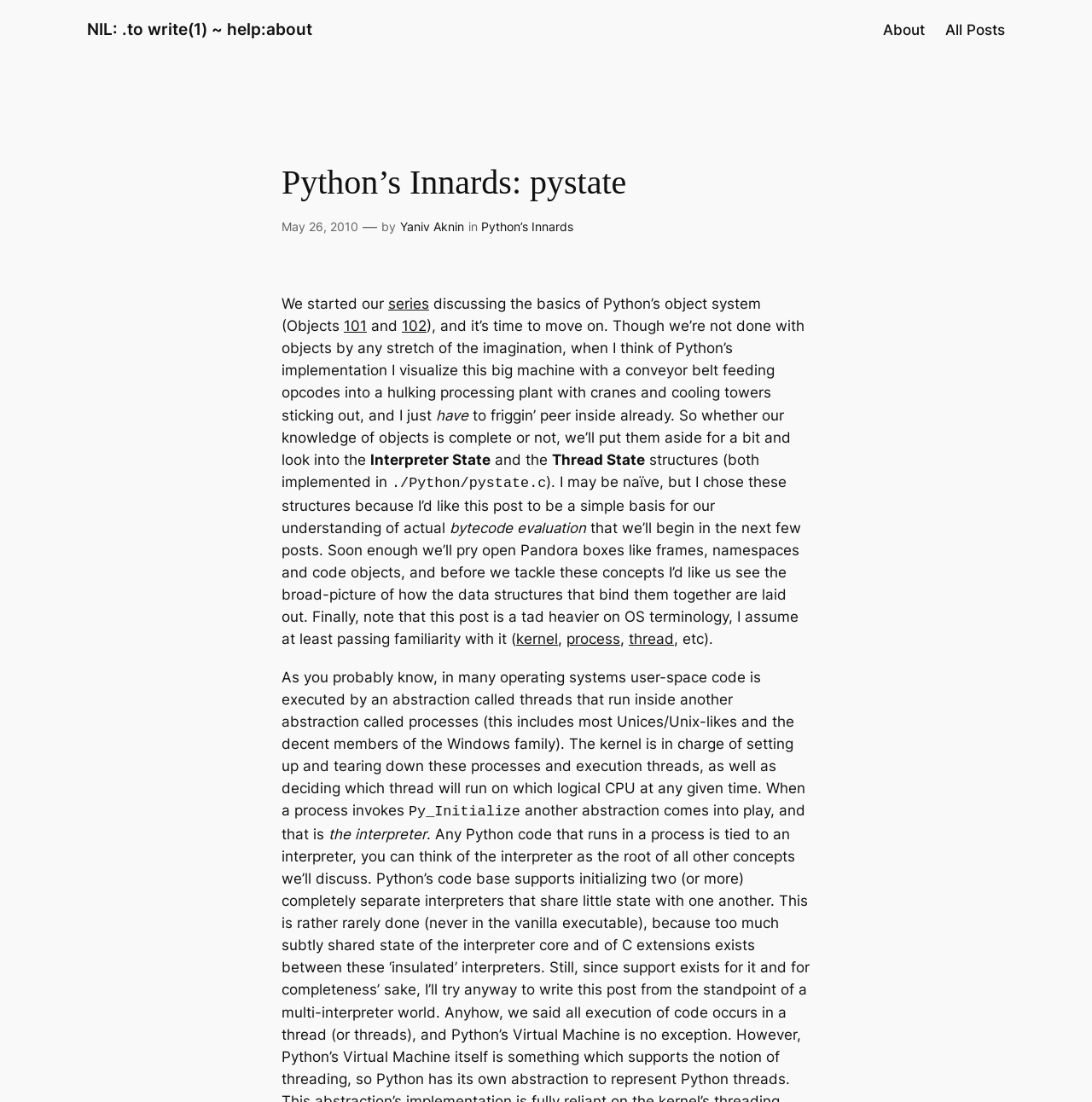Extract the bounding box for the UI element that matches this description: "All Posts".

[0.865, 0.017, 0.92, 0.037]